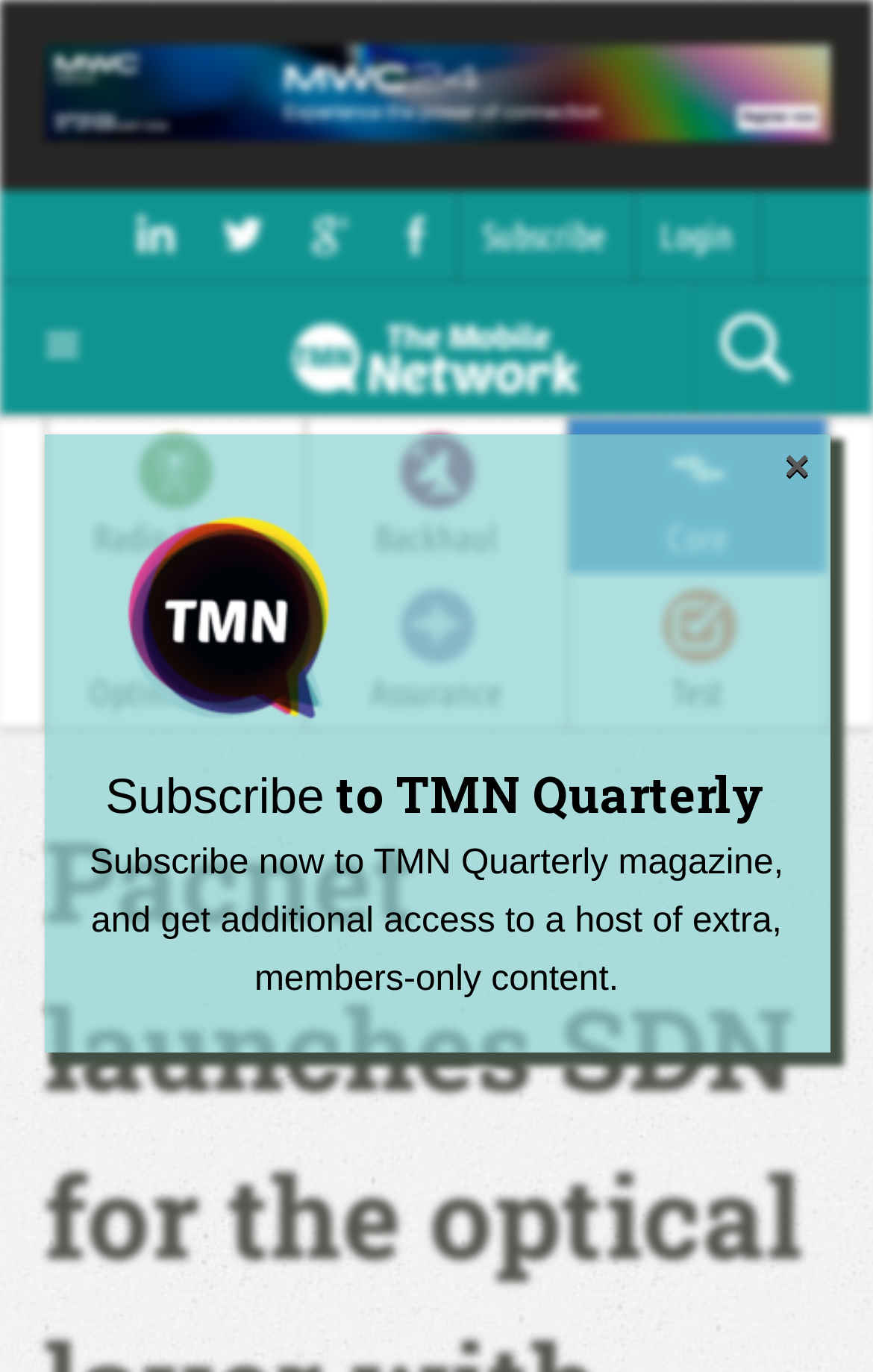What is the text of the search box placeholder? Based on the screenshot, please respond with a single word or phrase.

your search query